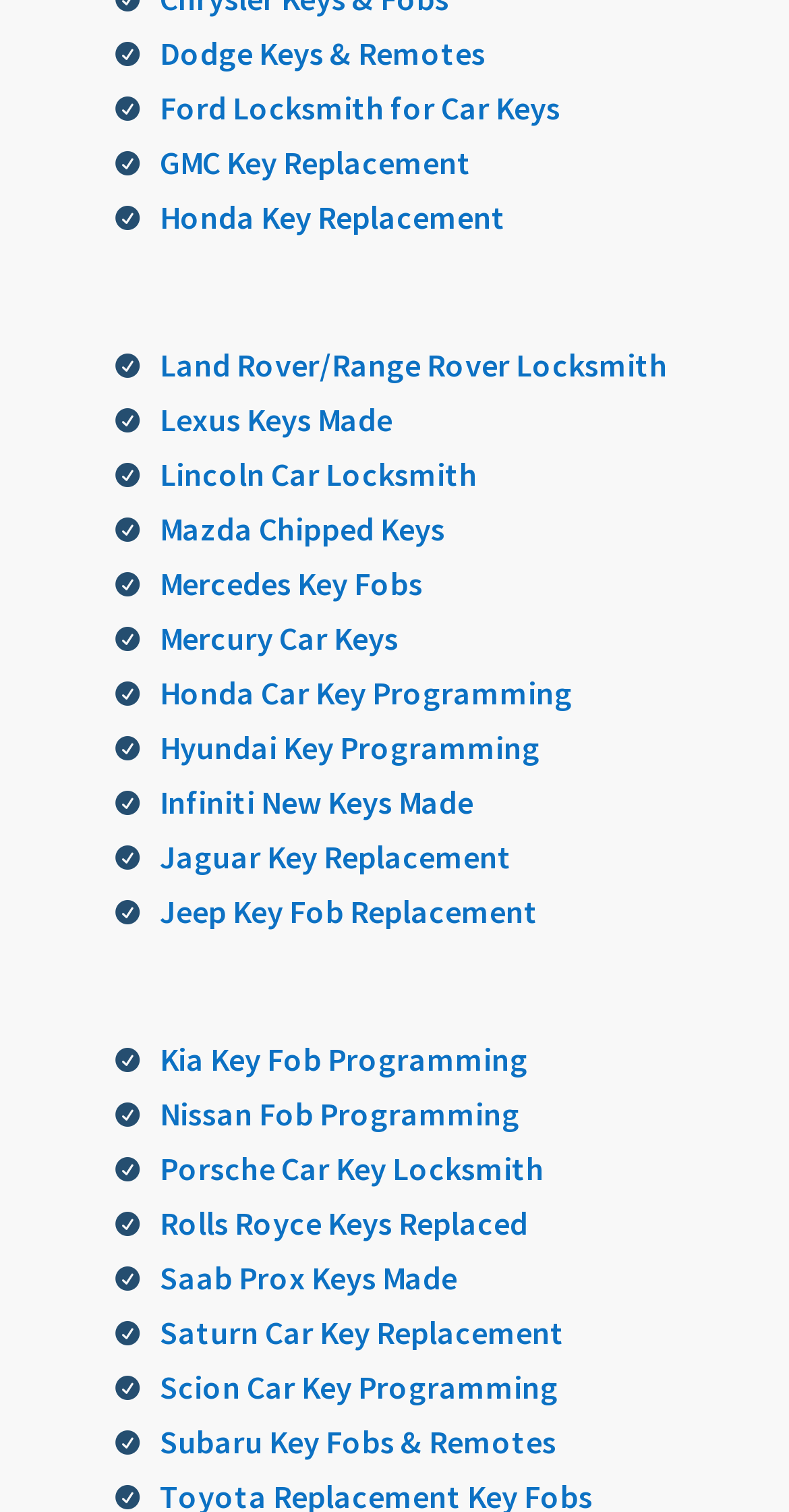Determine the bounding box coordinates (top-left x, top-left y, bottom-right x, bottom-right y) of the UI element described in the following text: Lexus Keys Made

[0.203, 0.263, 0.497, 0.29]